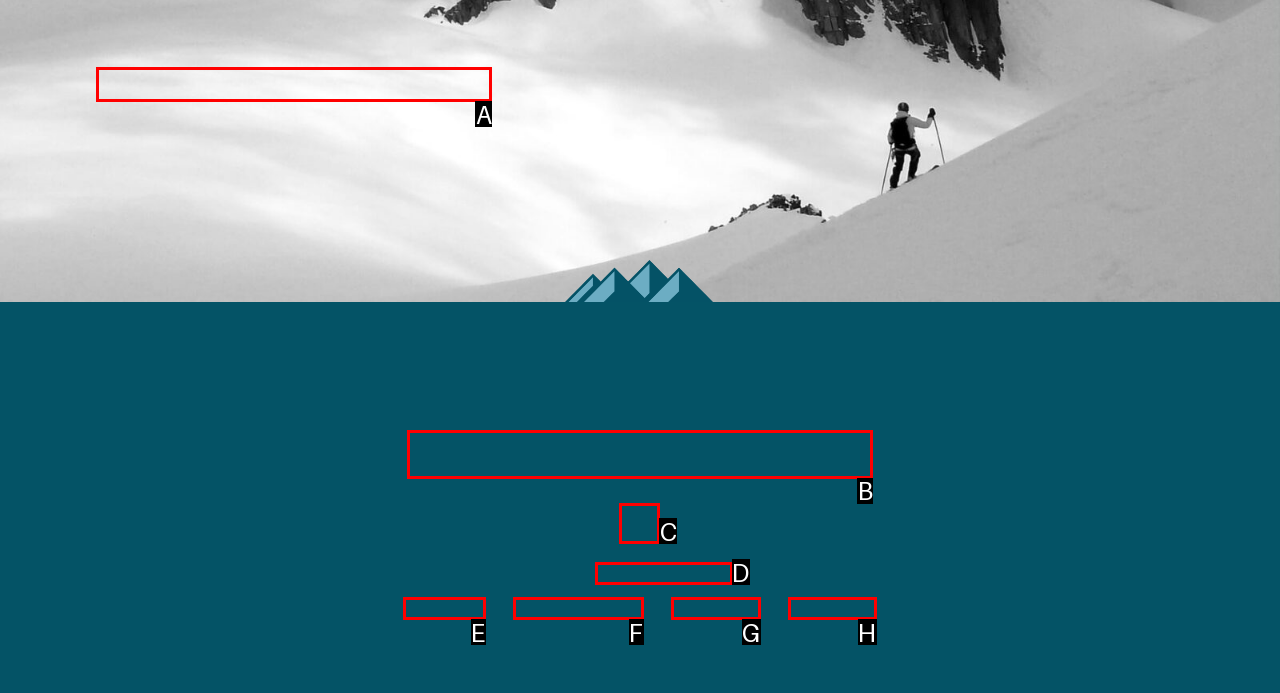Which HTML element should be clicked to complete the following task: Learn about the CO2 coaching approach?
Answer with the letter corresponding to the correct choice.

A